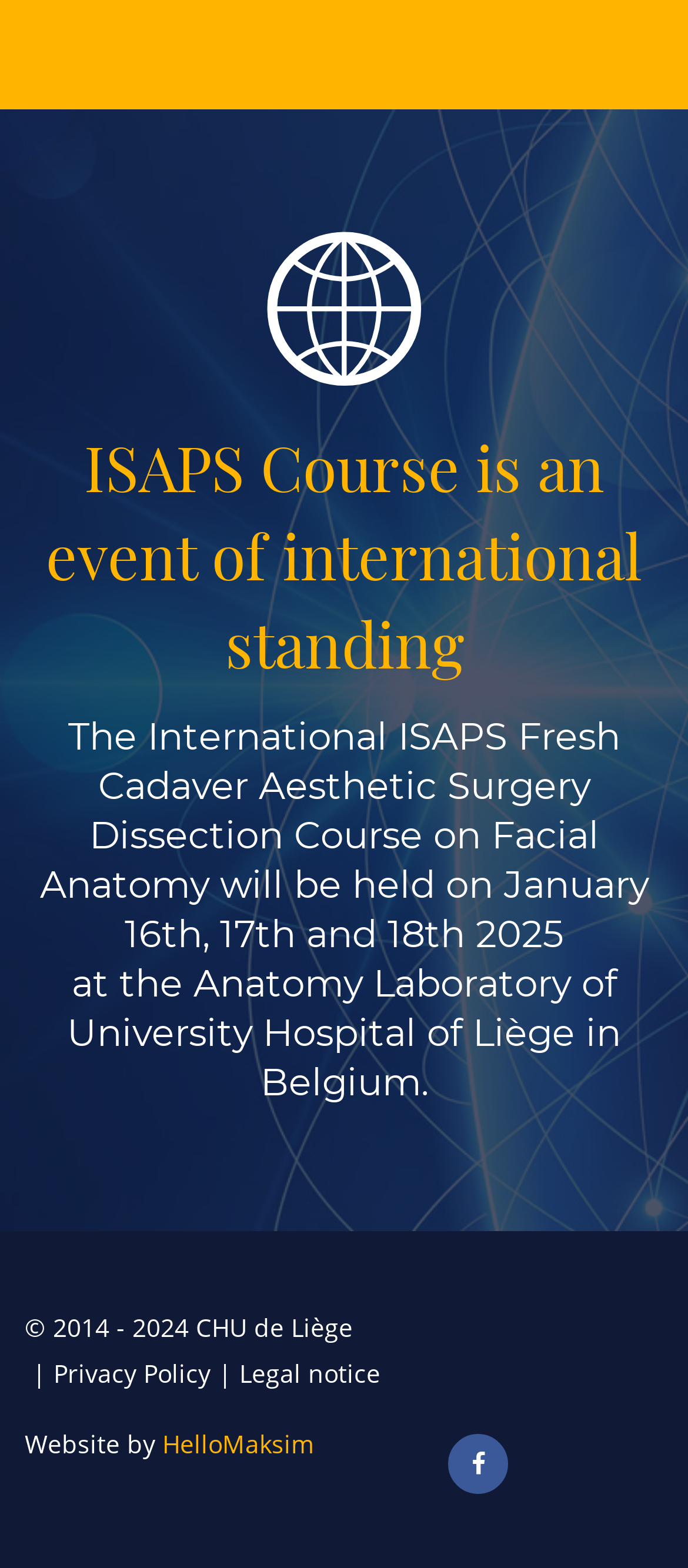Given the following UI element description: "Privacy Policy", find the bounding box coordinates in the webpage screenshot.

[0.078, 0.865, 0.306, 0.886]